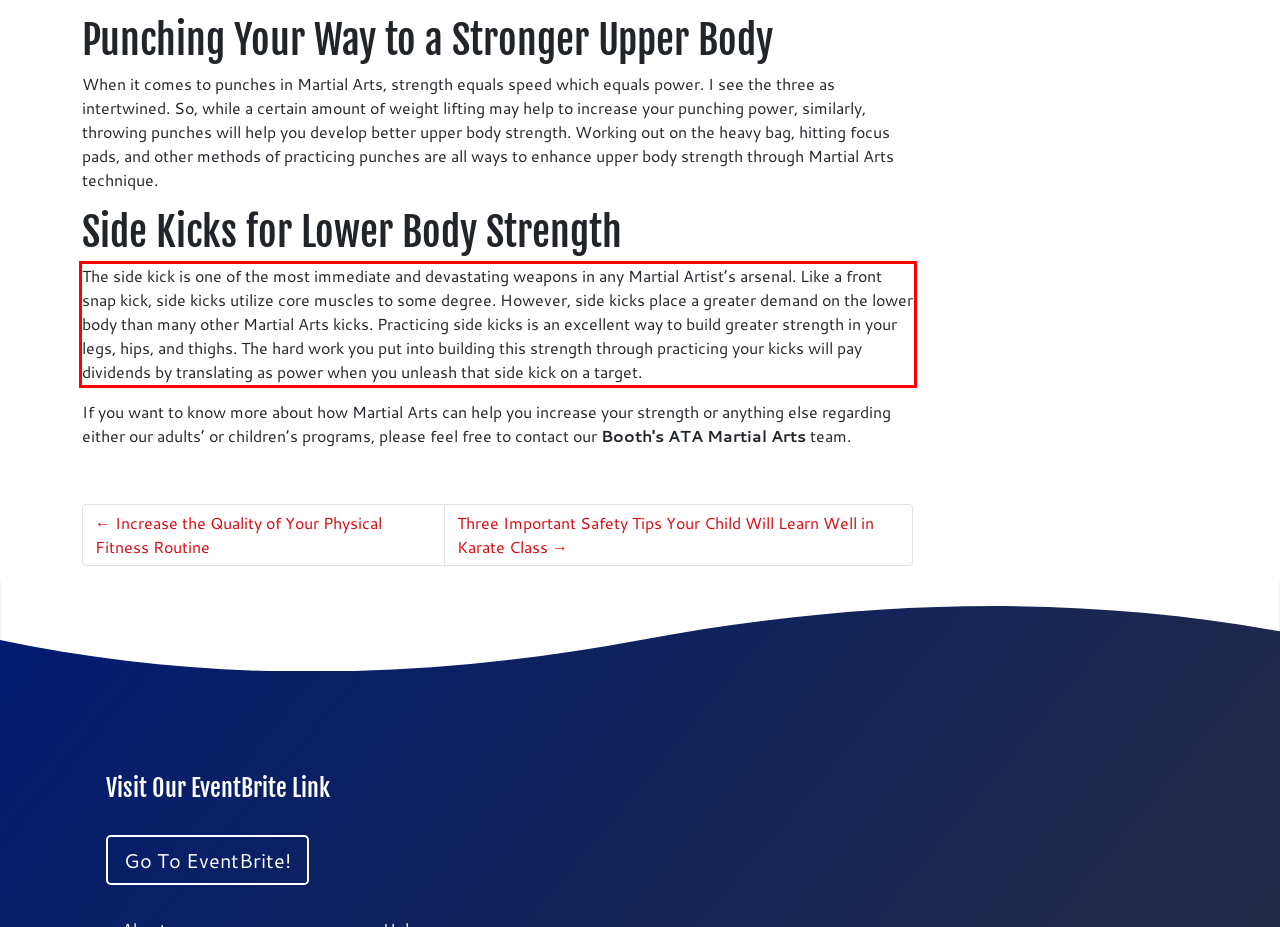You are given a screenshot of a webpage with a UI element highlighted by a red bounding box. Please perform OCR on the text content within this red bounding box.

The side kick is one of the most immediate and devastating weapons in any Martial Artist’s arsenal. Like a front snap kick, side kicks utilize core muscles to some degree. However, side kicks place a greater demand on the lower body than many other Martial Arts kicks. Practicing side kicks is an excellent way to build greater strength in your legs, hips, and thighs. The hard work you put into building this strength through practicing your kicks will pay dividends by translating as power when you unleash that side kick on a target.